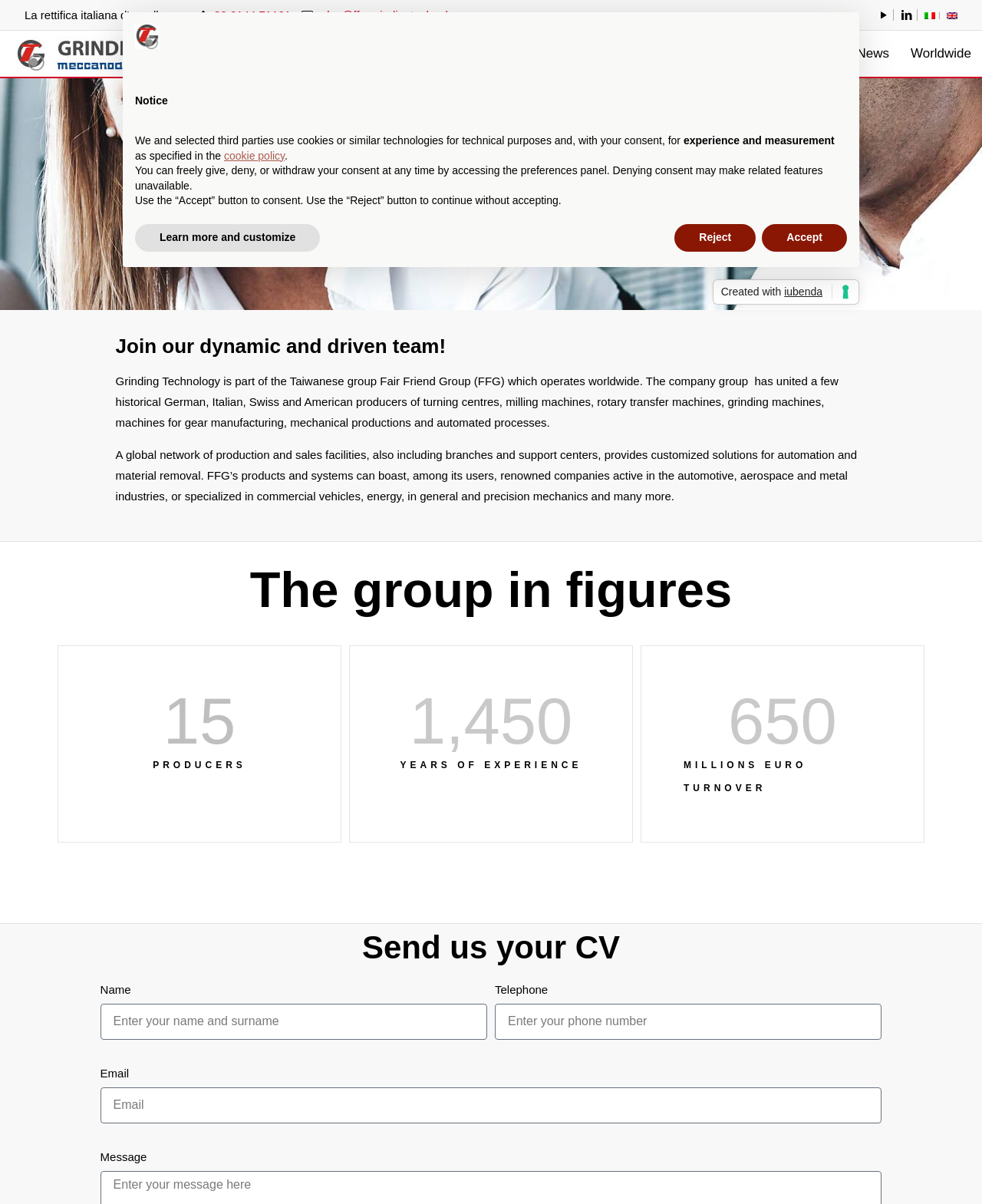Please examine the image and answer the question with a detailed explanation:
What is the language of the webpage?

I found this answer by looking at the language options at the top of the webpage, which include Italian and English, and assuming that the default language is English since it is the first option.